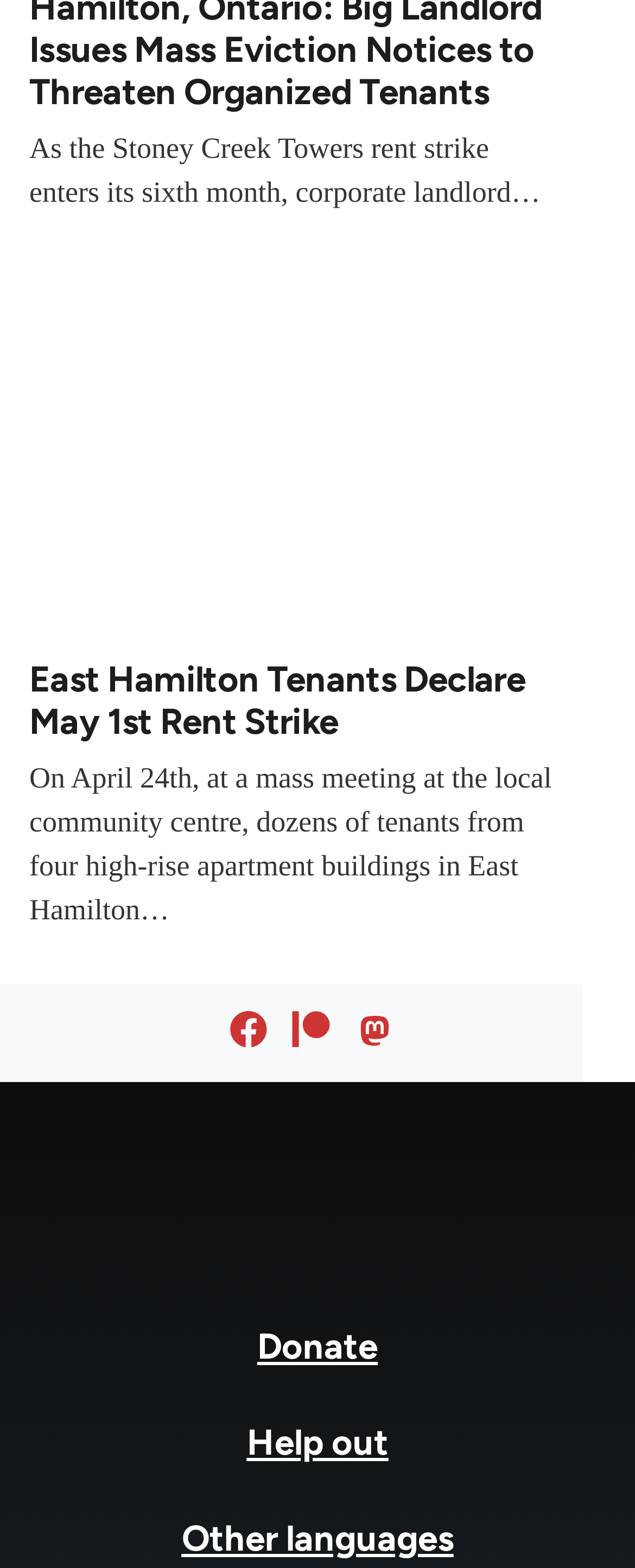Provide the bounding box coordinates of the HTML element described by the text: "Donate".

[0.405, 0.845, 0.595, 0.873]